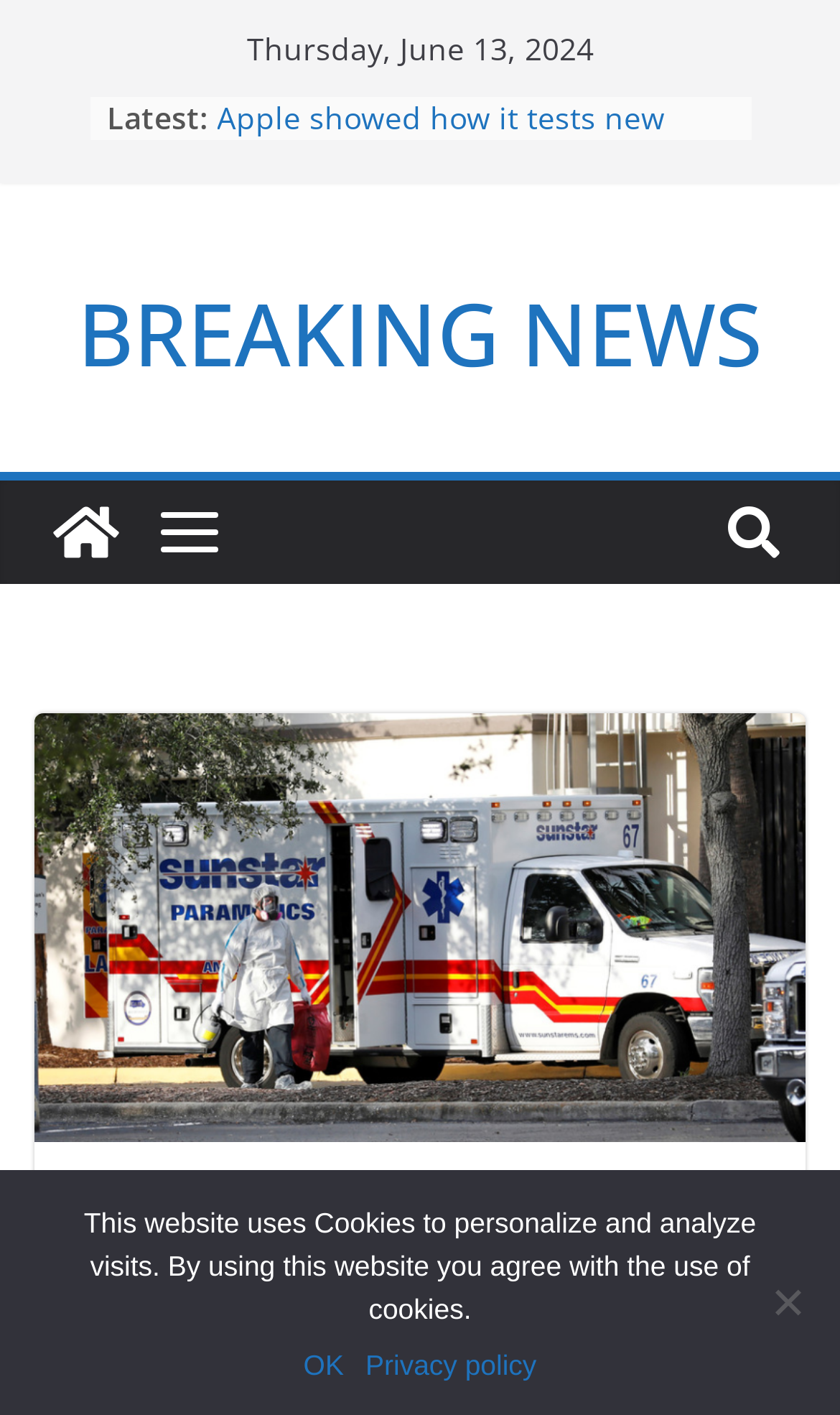Deliver a detailed narrative of the webpage's visual and textual elements.

The webpage appears to be a news website, with a focus on current events and breaking news. At the top, there is a prominent heading that reads "In the US, more than 56 thousand new cases of COVID-19 have been identified" and a date stamp "Thursday, June 13, 2024". 

Below the heading, there is a section labeled "Latest:" which contains a list of news articles, each preceded by a bullet point. The articles include topics such as Apple's water resistance testing, Democratic opposition to Trump, and news about Hunter Biden. 

To the right of the "Latest:" section, there is a large heading that reads "BREAKING NEWS" in bold font. Below this heading, there is a link to a breaking news article, as well as an image. 

Further down the page, there is a large image that takes up most of the width of the page, with a link to an article above it. 

At the very bottom of the page, there is a notice about the website's use of cookies, with links to "OK" and "Privacy policy". There is also a small button labeled "No" in the bottom right corner.